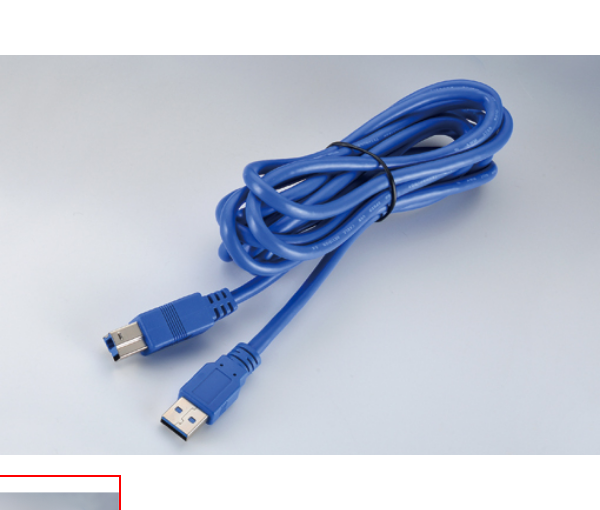Answer the question in one word or a short phrase:
What shape is the USB A connector?

rectangular